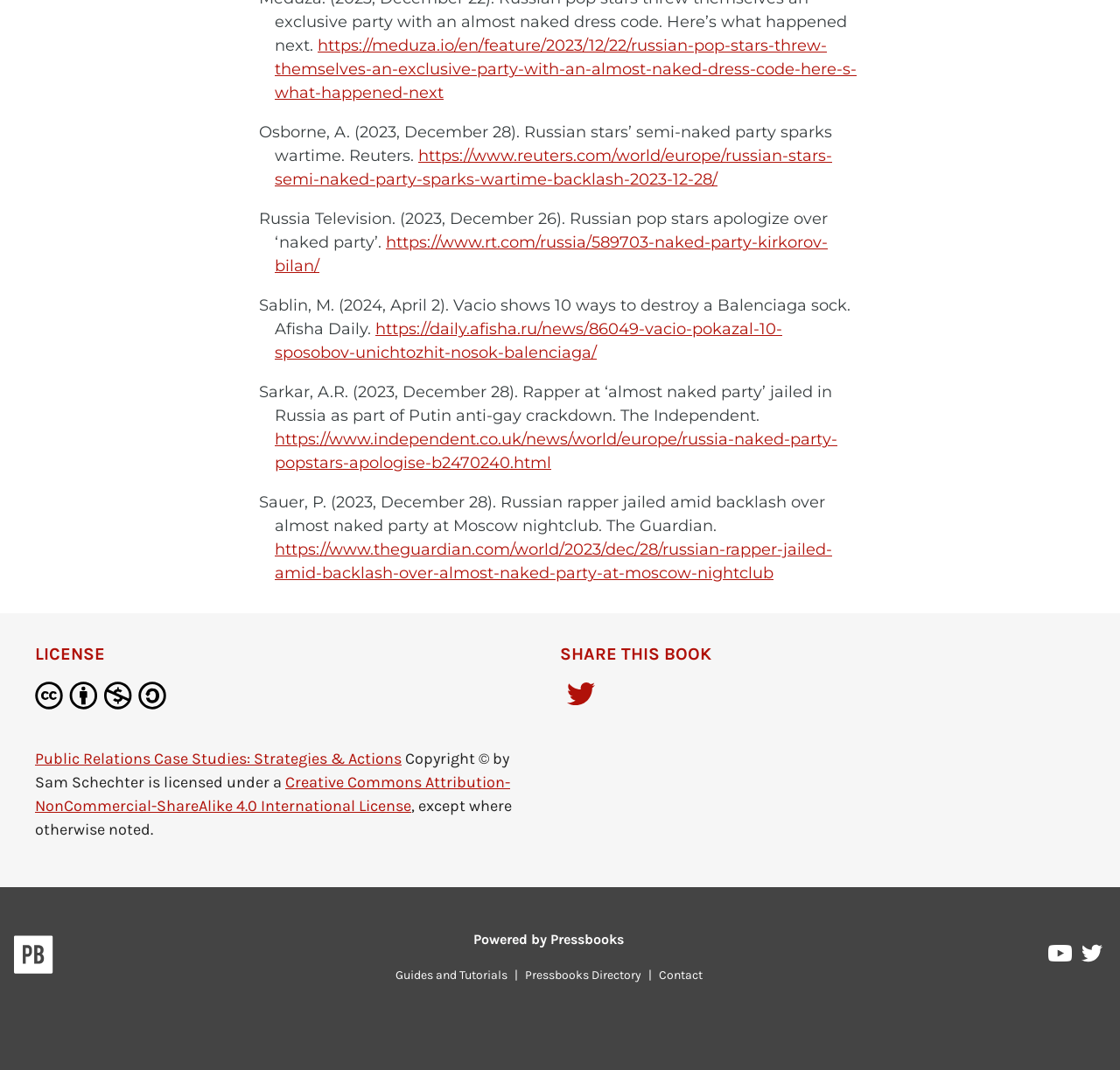Examine the image and give a thorough answer to the following question:
How many ways to destroy a Balenciaga sock are shown by Vacio?

One of the news articles on the webpage is about Vacio showing 10 ways to destroy a Balenciaga sock, as mentioned in the article title.